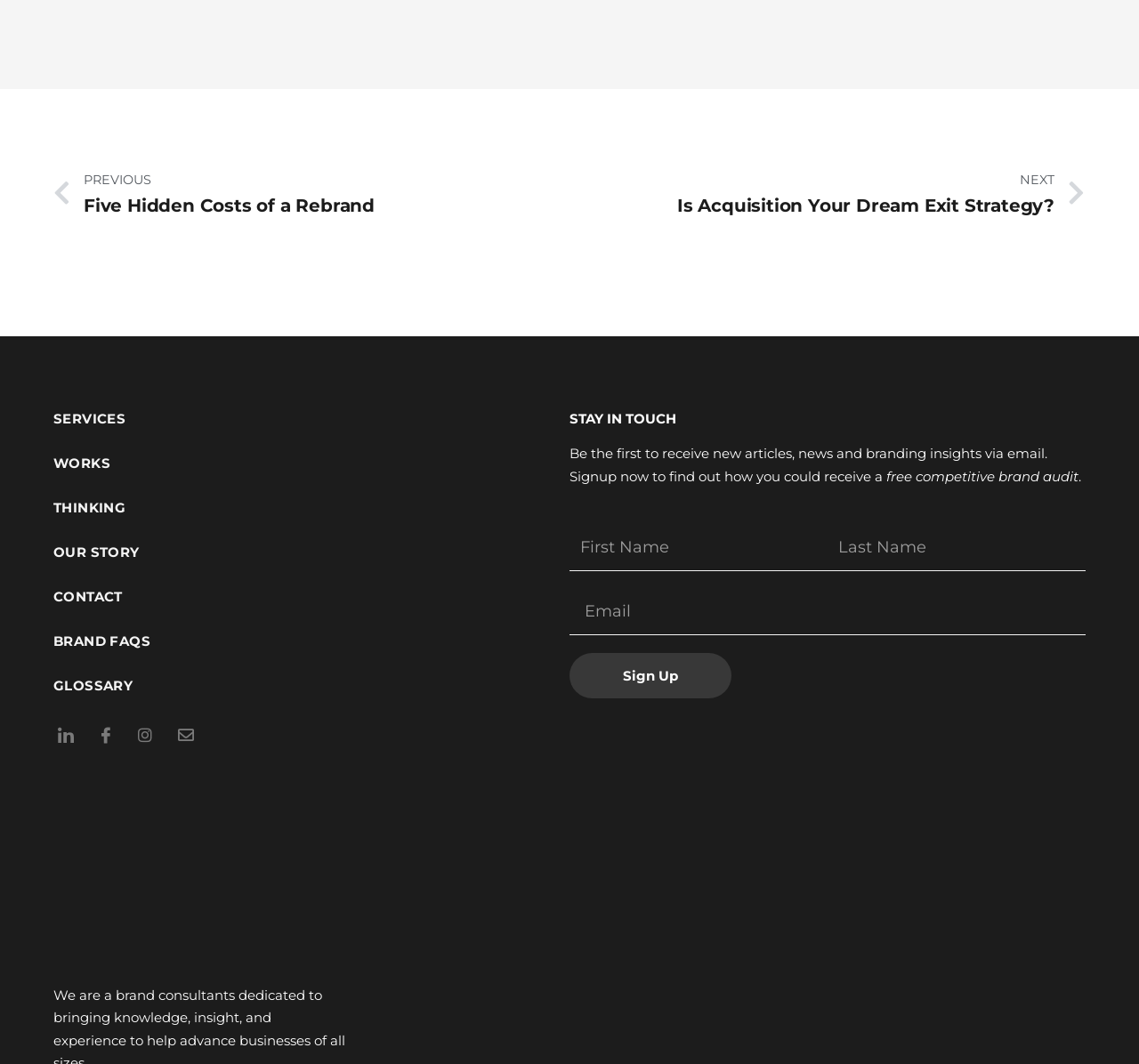Identify the bounding box coordinates of the specific part of the webpage to click to complete this instruction: "Click on the 'LinkedIn' link".

[0.051, 0.678, 0.074, 0.703]